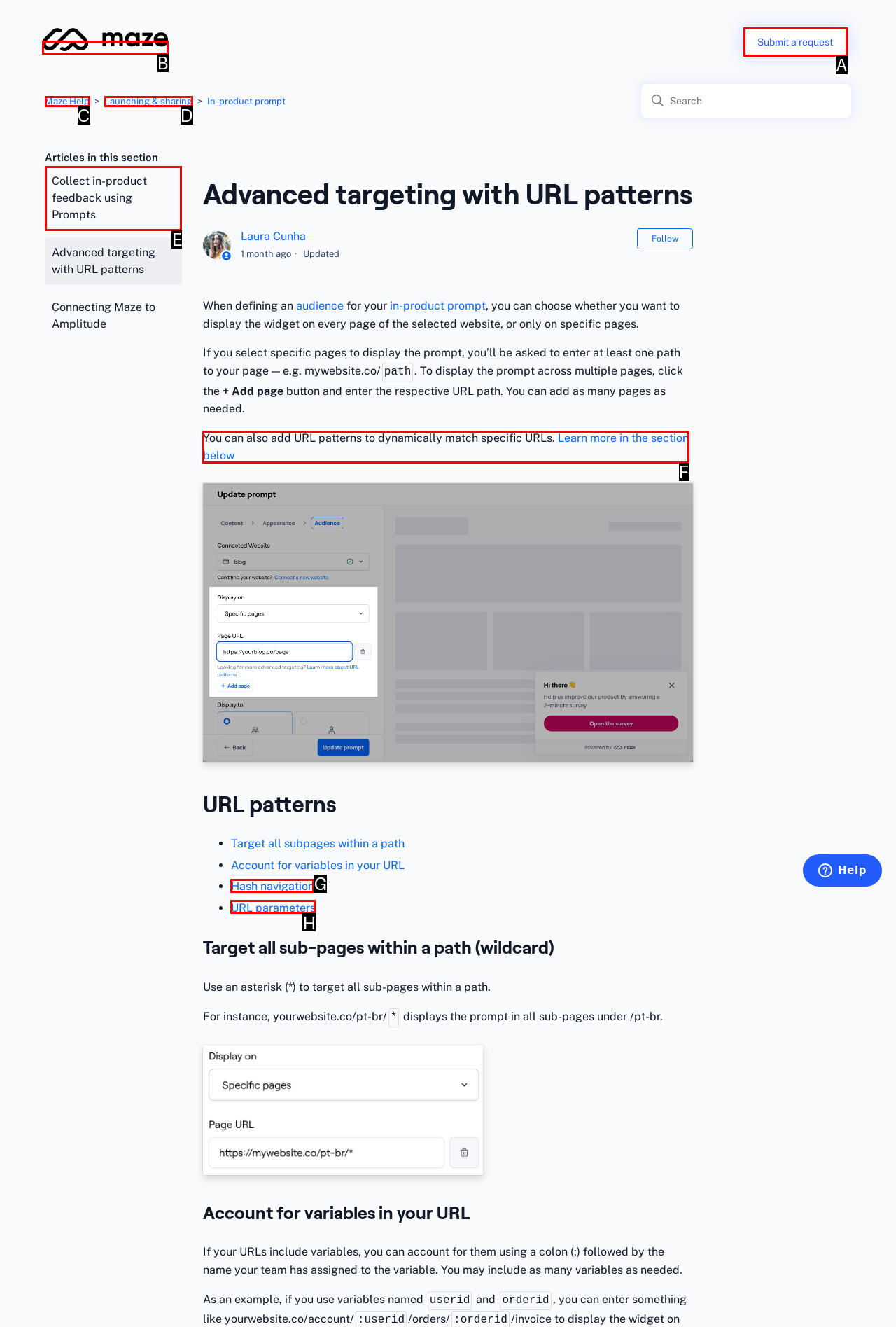Identify the letter of the UI element I need to click to carry out the following instruction: Click the 'Learn how your comment data is processed' link

None